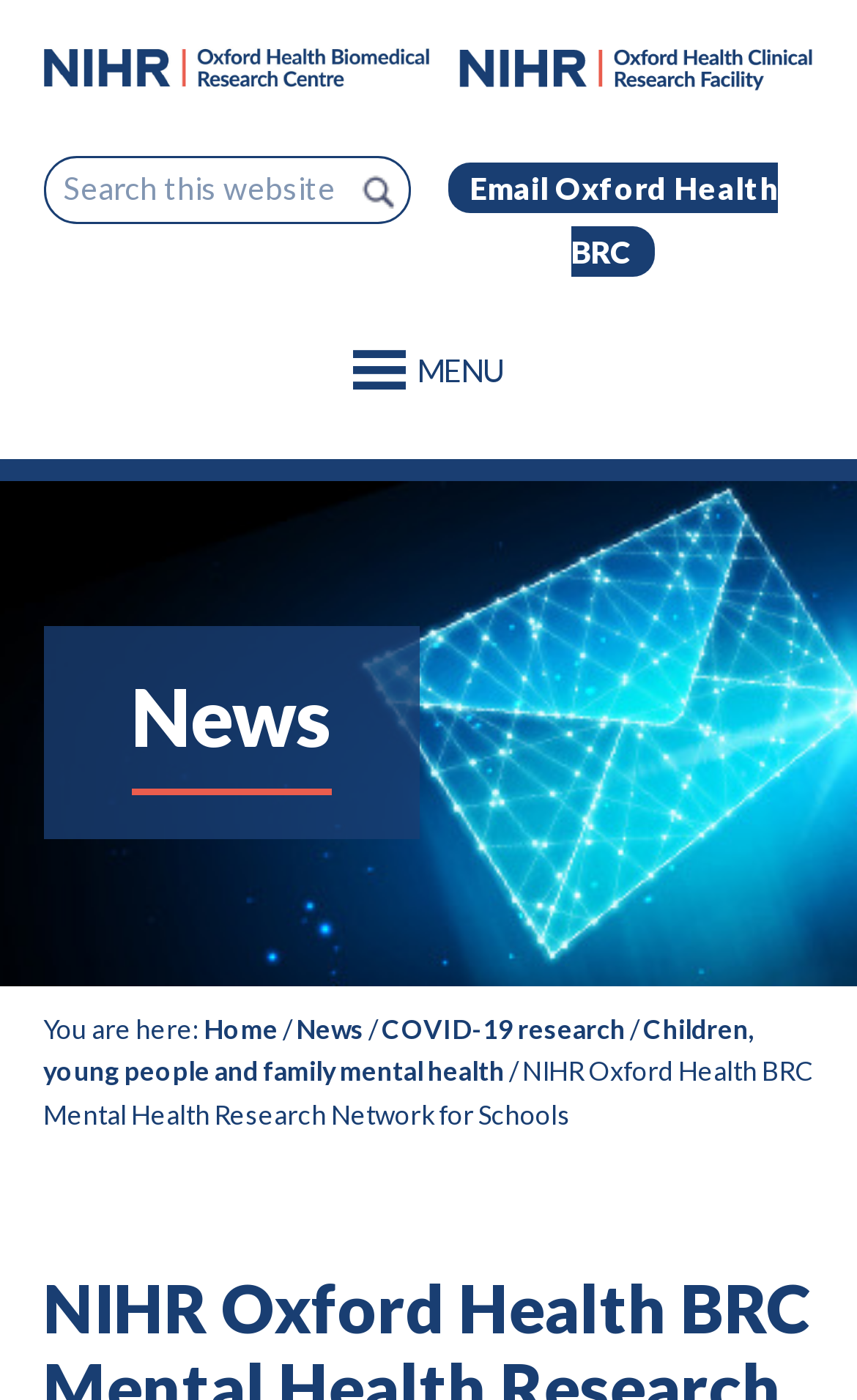Determine the bounding box coordinates of the region I should click to achieve the following instruction: "Open the main navigation menu". Ensure the bounding box coordinates are four float numbers between 0 and 1, i.e., [left, top, right, bottom].

[0.412, 0.233, 0.588, 0.296]